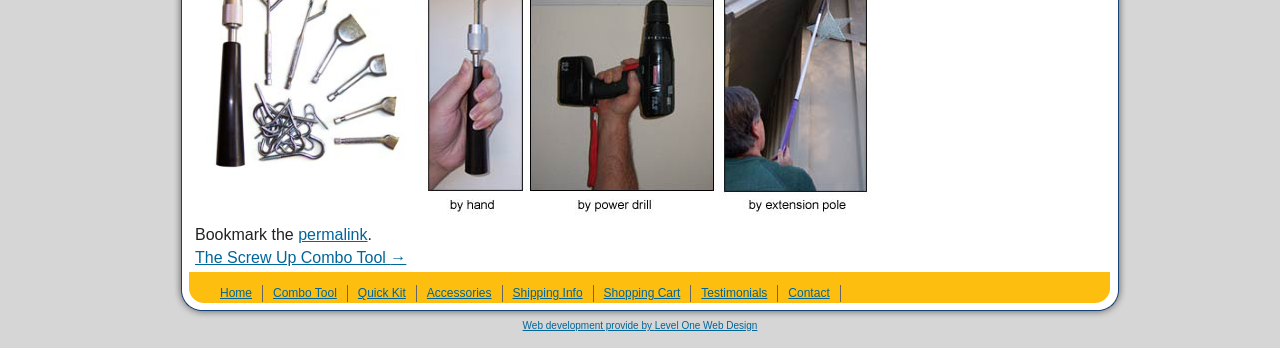Provide a short answer using a single word or phrase for the following question: 
What is the company that provided web development?

Level One Web Design